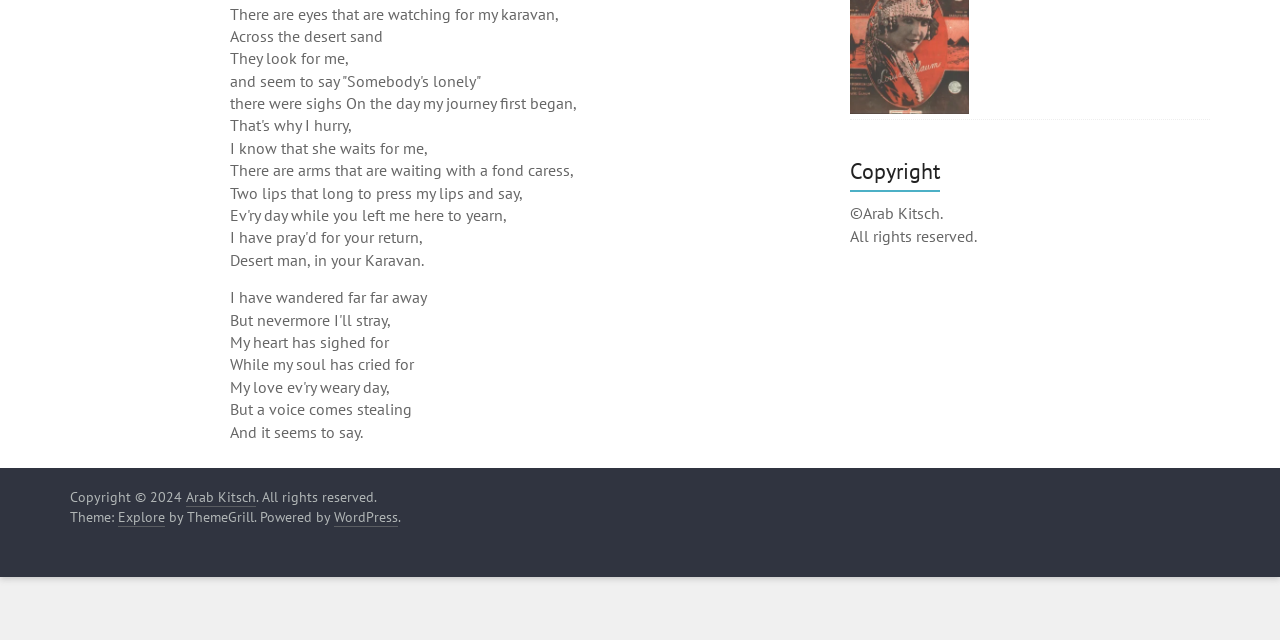Find the bounding box coordinates of the UI element according to this description: "WordPress".

[0.261, 0.793, 0.311, 0.823]